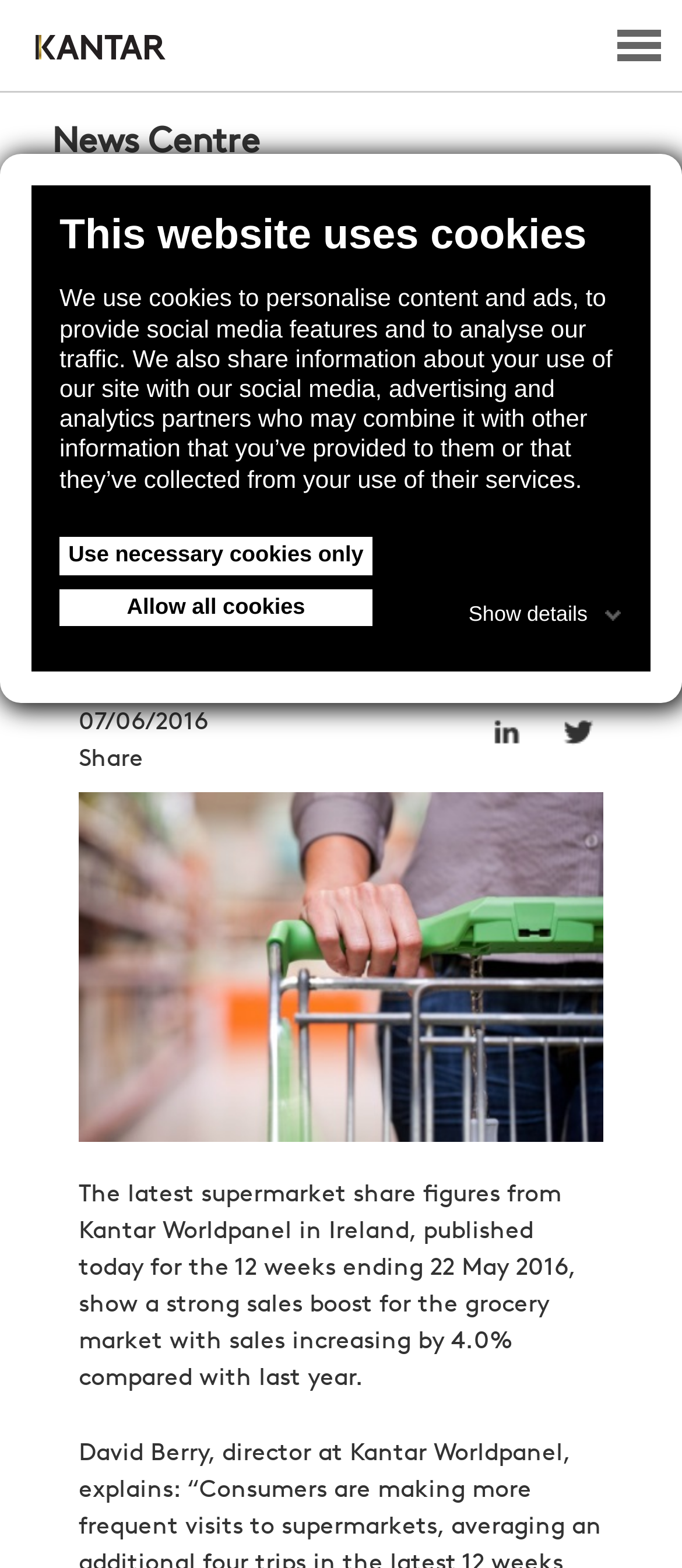Please specify the bounding box coordinates in the format (top-left x, top-left y, bottom-right x, bottom-right y), with all values as floating point numbers between 0 and 1. Identify the bounding box of the UI element described by: Show details

[0.687, 0.375, 0.923, 0.4]